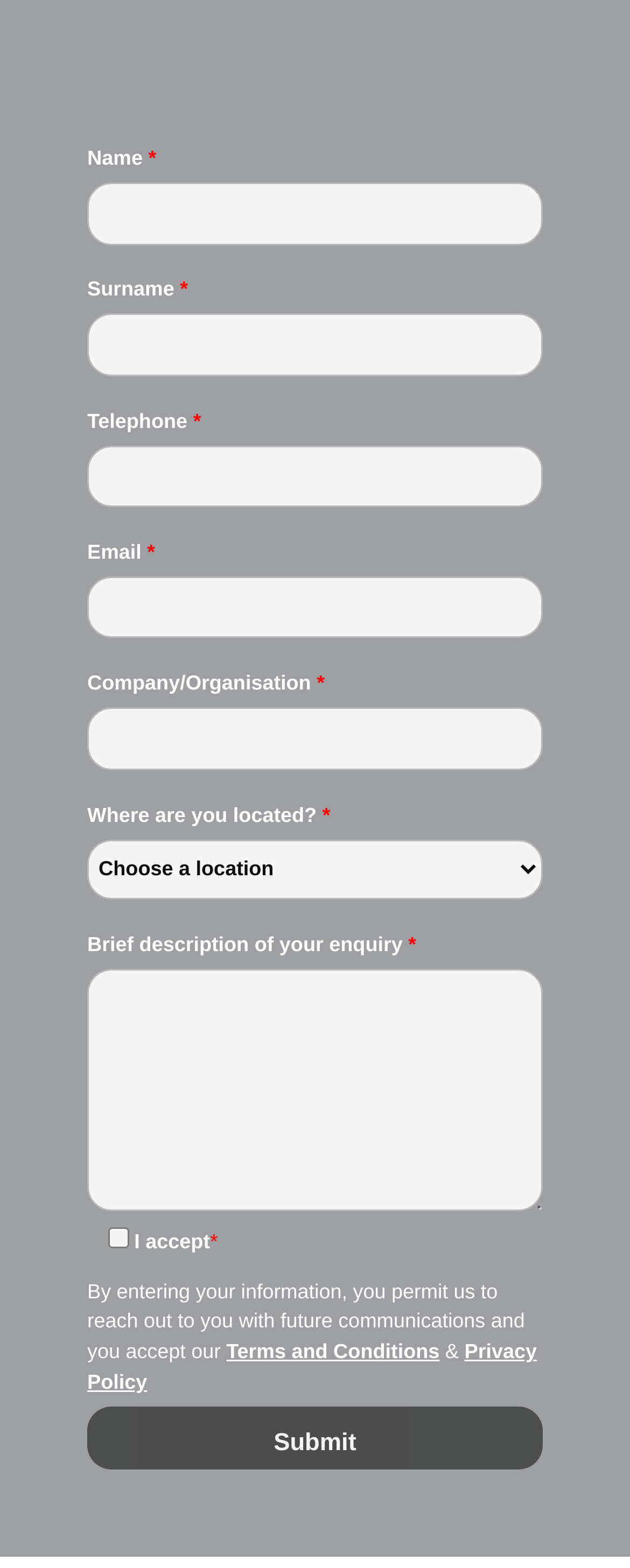Locate the bounding box coordinates of the element to click to perform the following action: 'Input your telephone number'. The coordinates should be given as four float values between 0 and 1, in the form of [left, top, right, bottom].

[0.138, 0.284, 0.862, 0.324]